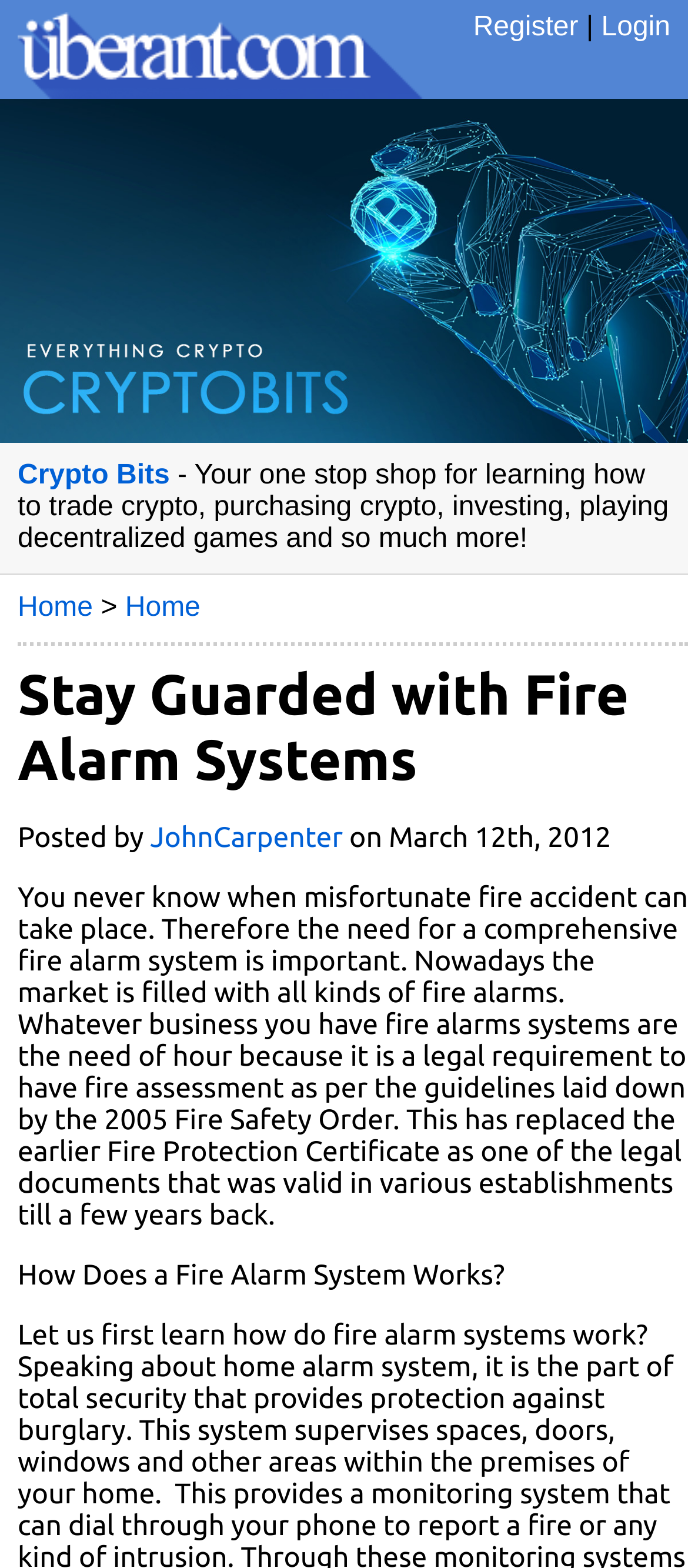Can you find the bounding box coordinates for the element to click on to achieve the instruction: "login to Uberant"?

[0.874, 0.008, 0.974, 0.027]